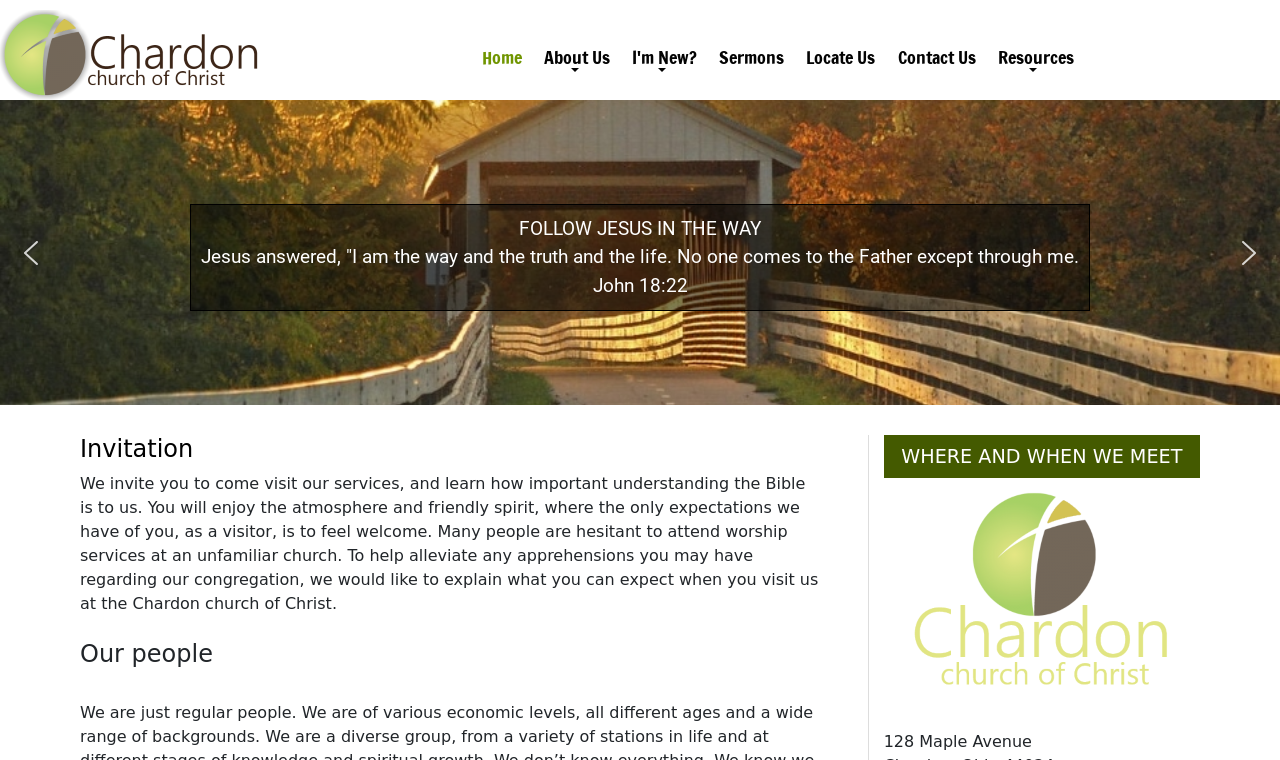Please specify the bounding box coordinates in the format (top-left x, top-left y, bottom-right x, bottom-right y), with values ranging from 0 to 1. Identify the bounding box for the UI component described as follows: Buying/Selling

None